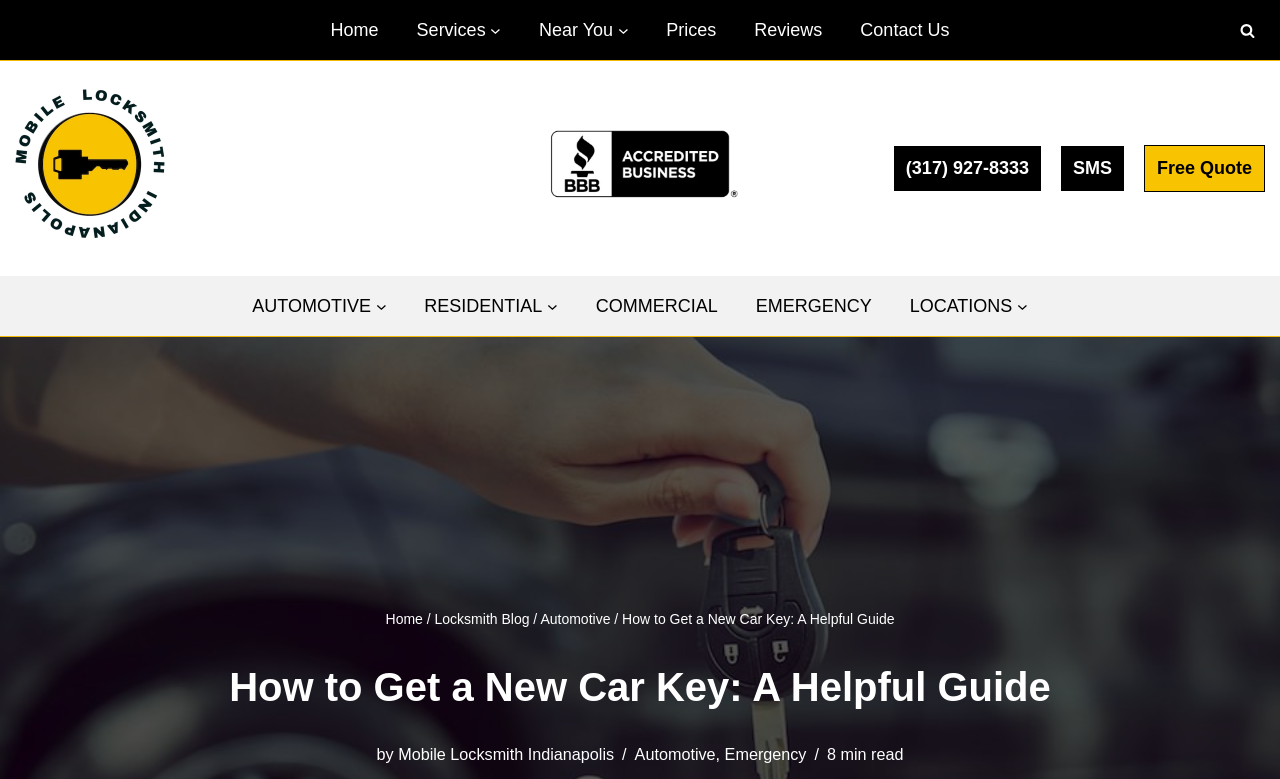What is the estimated reading time of this article? Look at the image and give a one-word or short phrase answer.

8 min